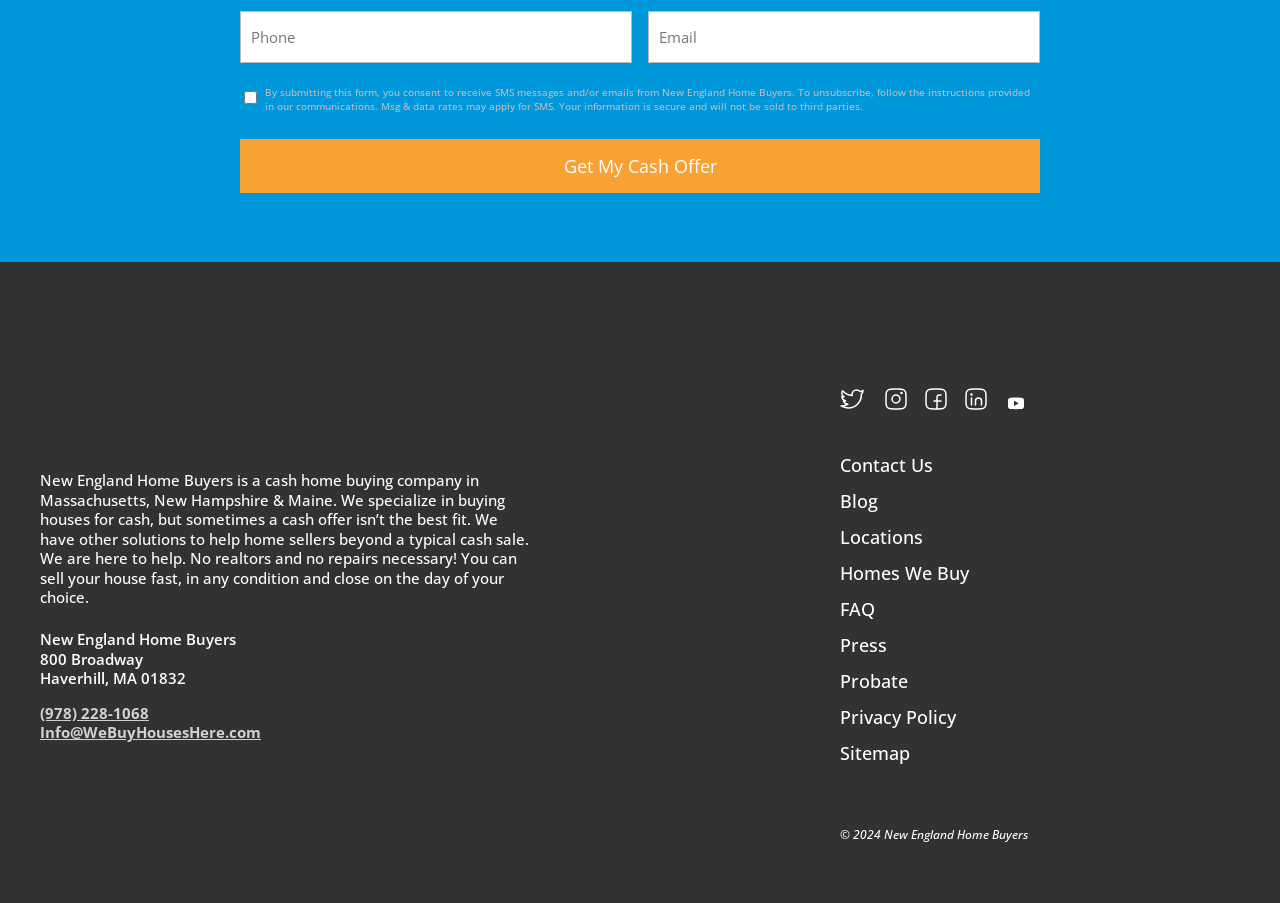What is the required field in the form?
Please respond to the question with a detailed and thorough explanation.

I found the required field by looking at the form elements. The textbox with the label 'Phone' has a '(Required)' tag, indicating that it is a required field.